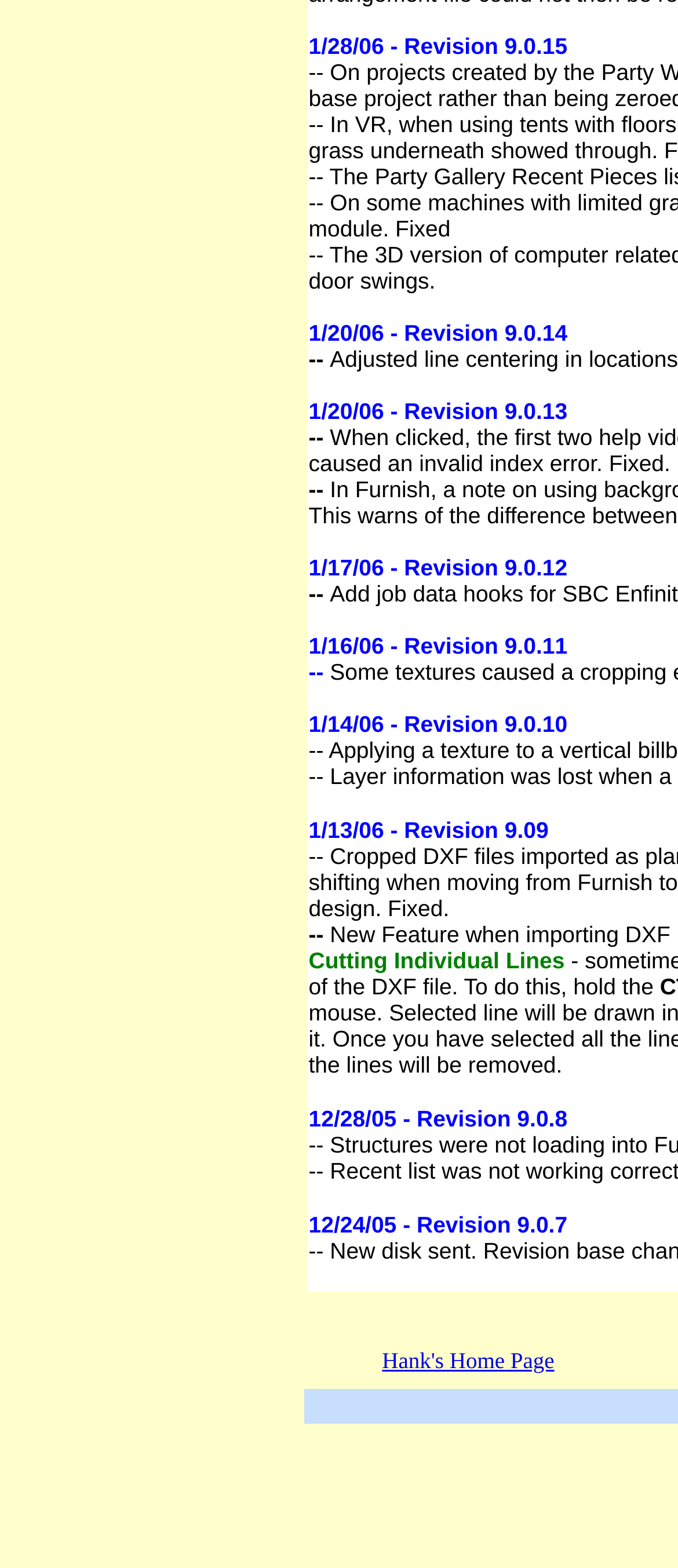Find and provide the bounding box coordinates for the UI element described with: "graduate student, click here.".

None